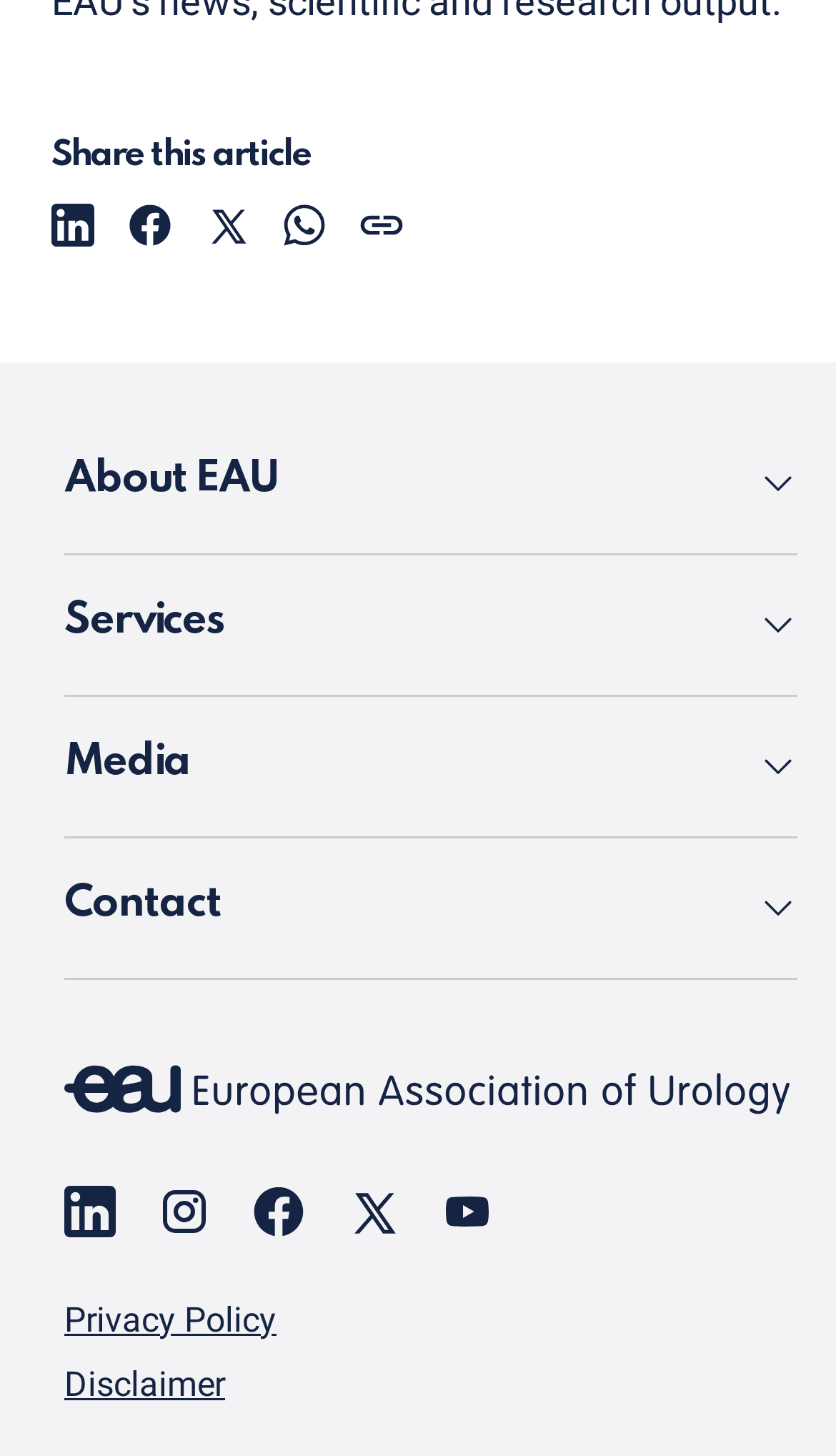How many details sections are there?
Based on the image, provide a one-word or brief-phrase response.

4